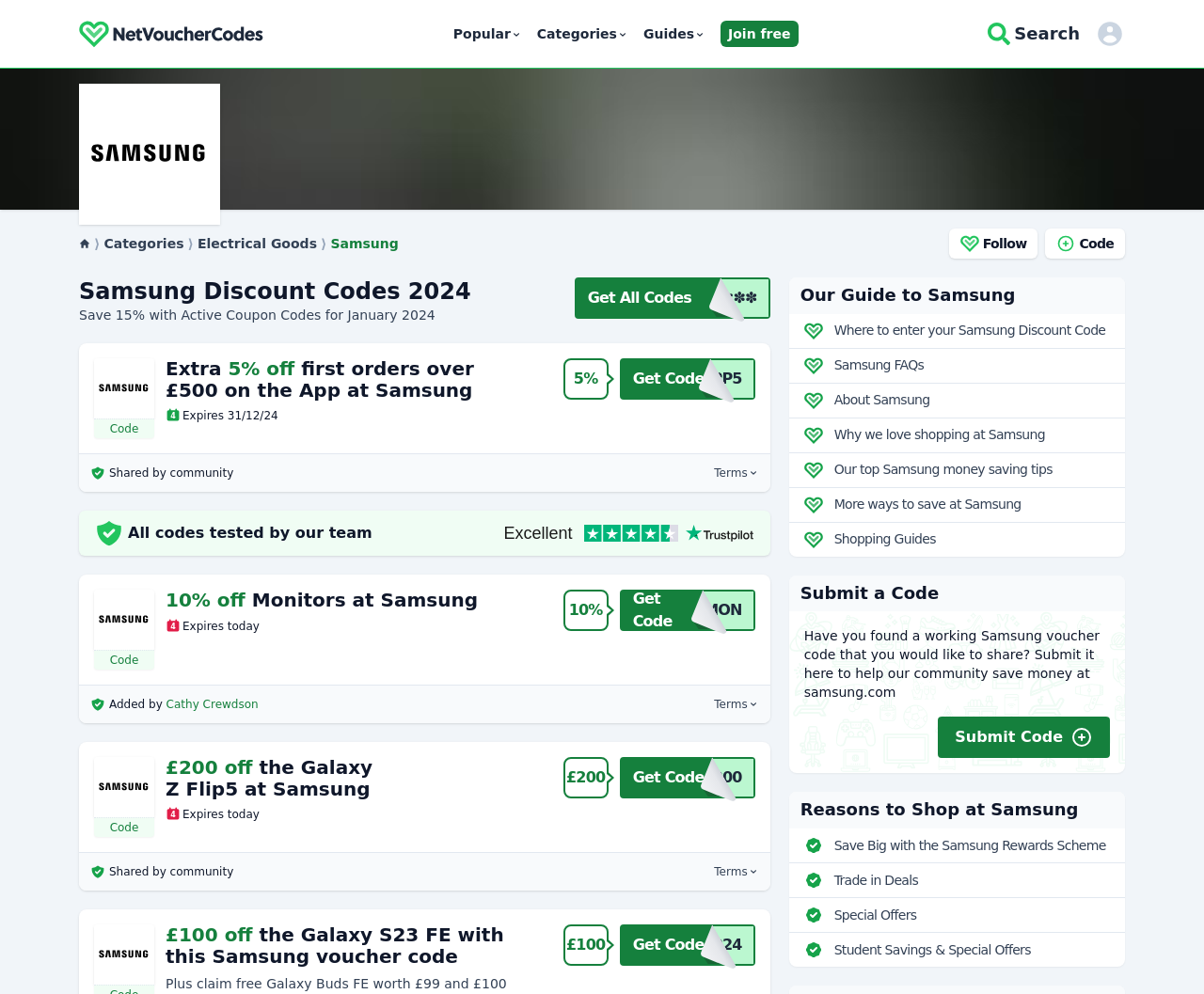Identify the bounding box for the element characterized by the following description: "Shopping Guides".

[0.655, 0.526, 0.934, 0.56]